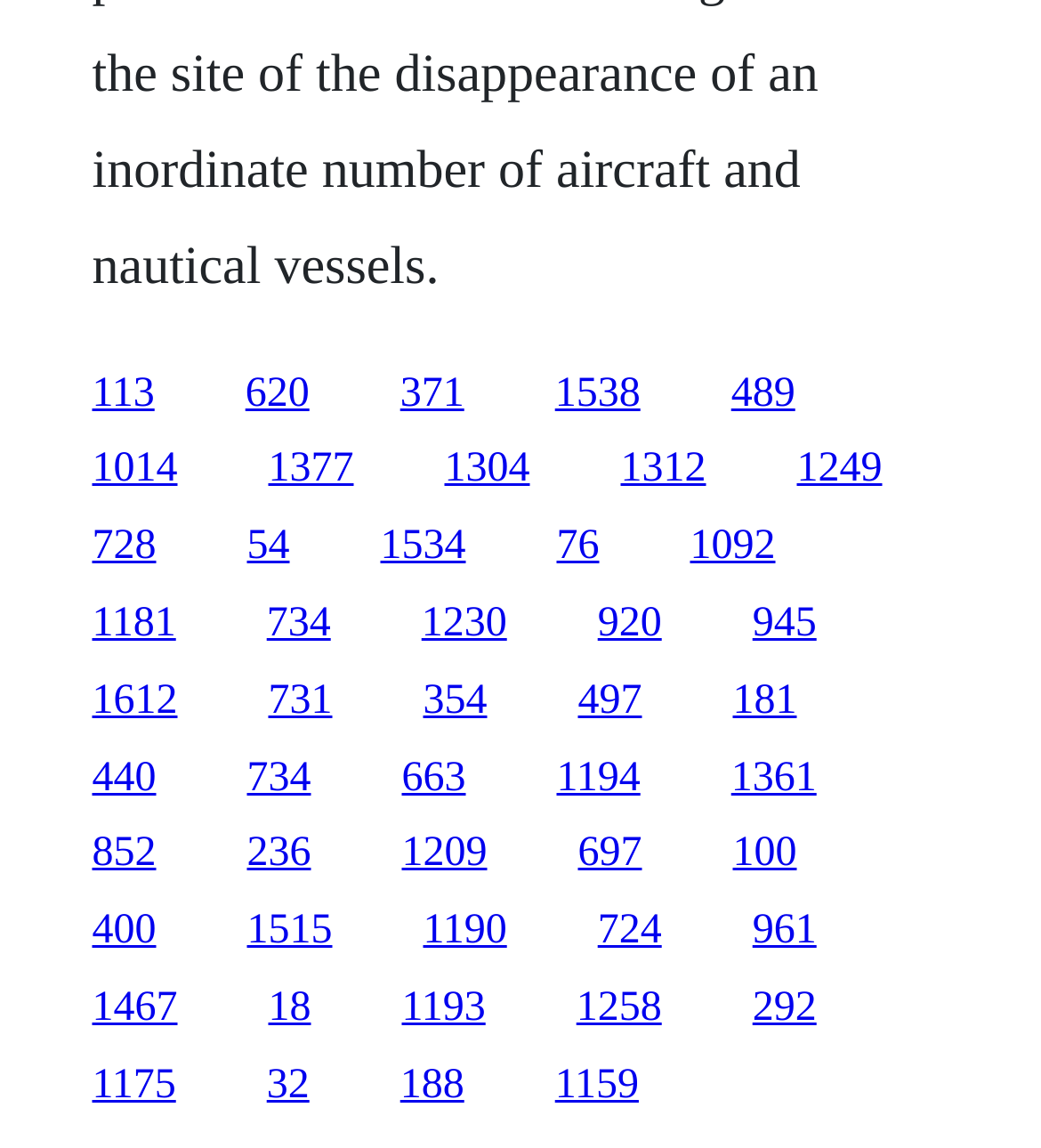Show the bounding box coordinates of the region that should be clicked to follow the instruction: "click the first link."

[0.088, 0.322, 0.148, 0.362]